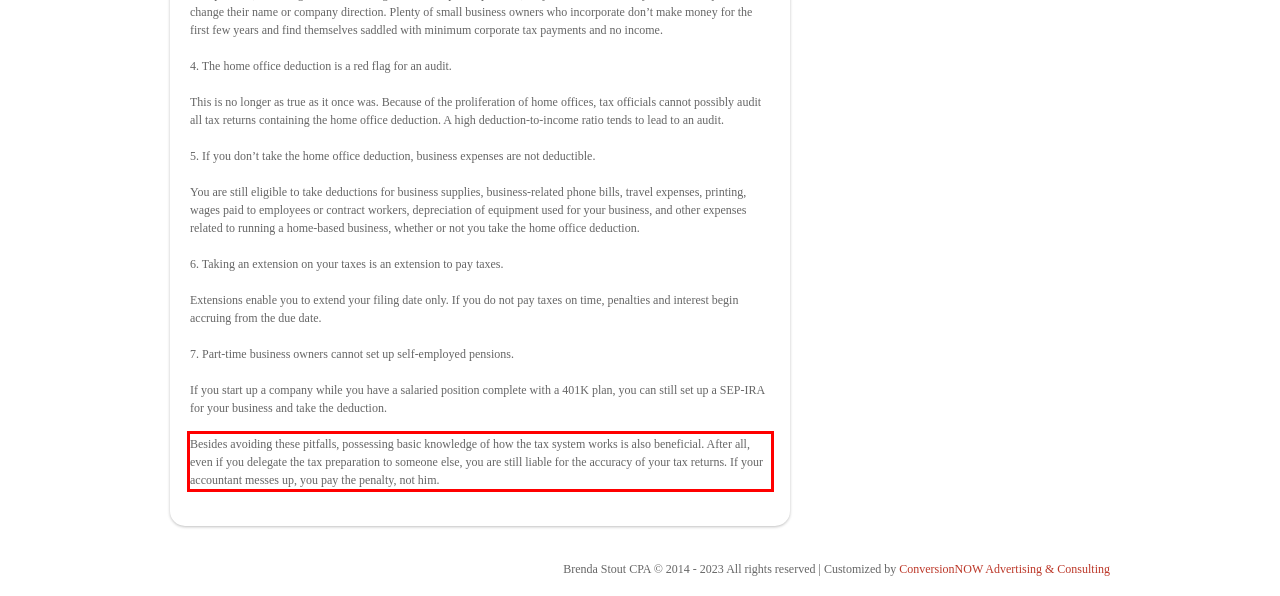You are given a screenshot with a red rectangle. Identify and extract the text within this red bounding box using OCR.

Besides avoiding these pitfalls, possessing basic knowledge of how the tax system works is also beneficial. After all, even if you delegate the tax preparation to someone else, you are still liable for the accuracy of your tax returns. If your accountant messes up, you pay the penalty, not him.